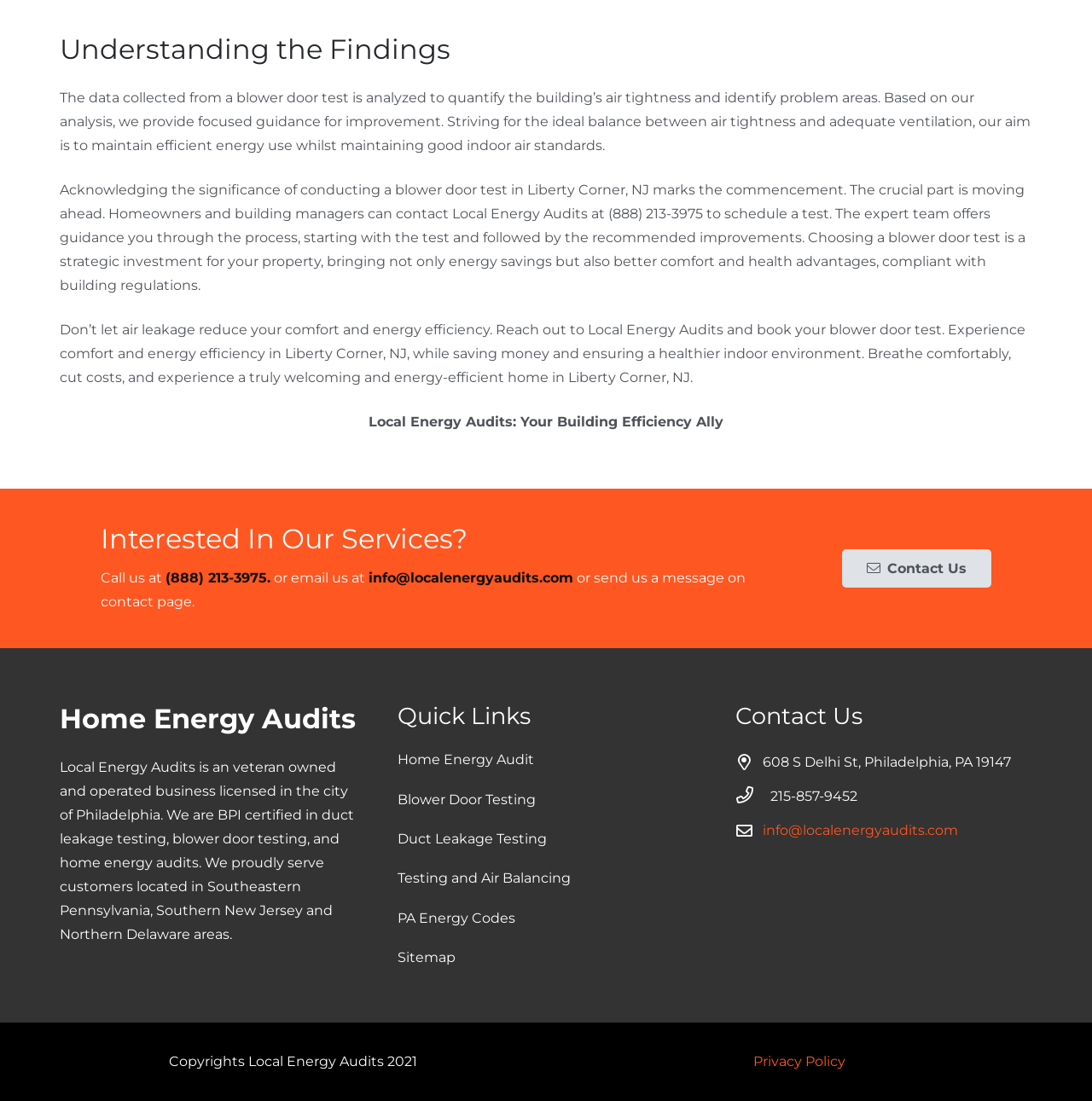What is the address of the company?
Please elaborate on the answer to the question with detailed information.

I found the address of the company '608 S Delhi St, Philadelphia, PA 19147' in the StaticText element under the 'Contact Us' heading.